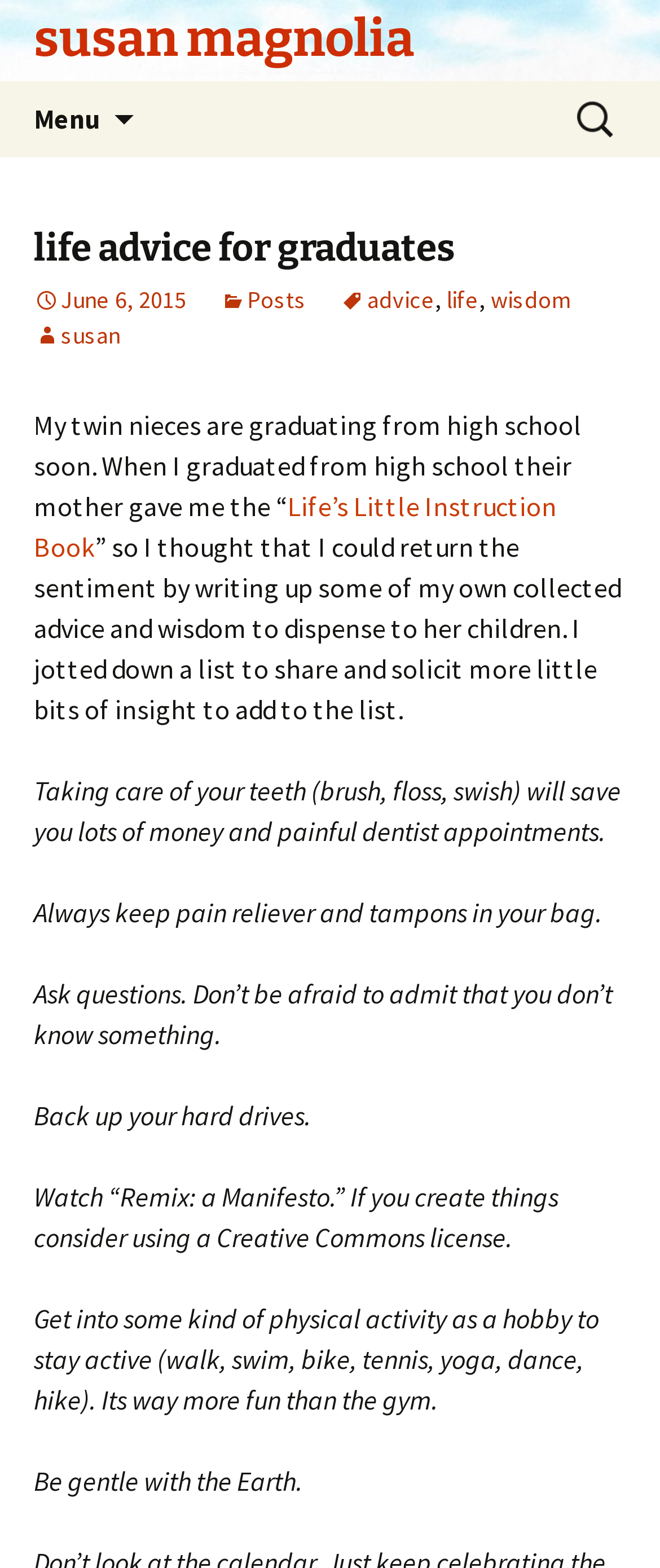Please provide the bounding box coordinates for the element that needs to be clicked to perform the following instruction: "Read the 'life advice for graduates' article". The coordinates should be given as four float numbers between 0 and 1, i.e., [left, top, right, bottom].

[0.051, 0.144, 0.949, 0.174]